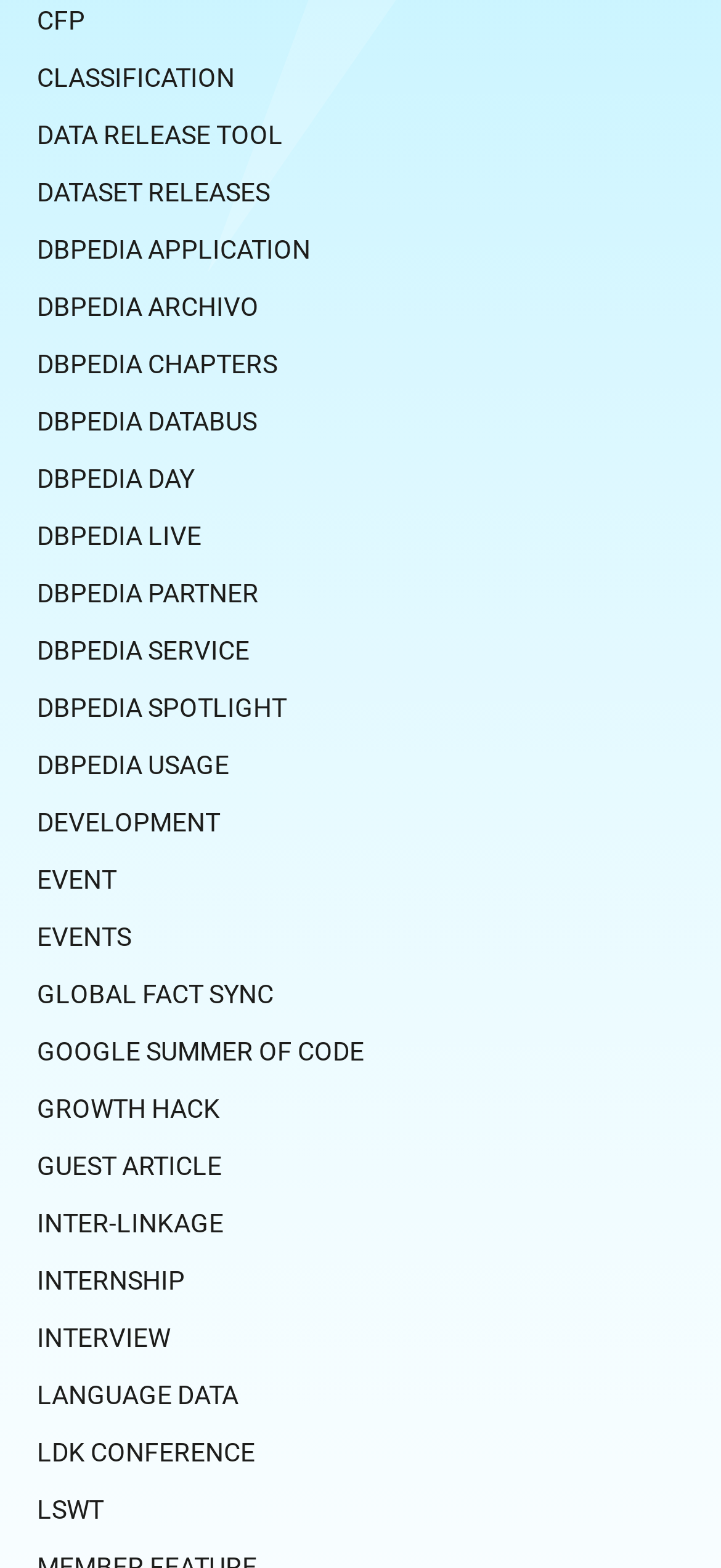Please identify the bounding box coordinates of the element on the webpage that should be clicked to follow this instruction: "read GUEST ARTICLE". The bounding box coordinates should be given as four float numbers between 0 and 1, formatted as [left, top, right, bottom].

[0.051, 0.734, 0.308, 0.752]